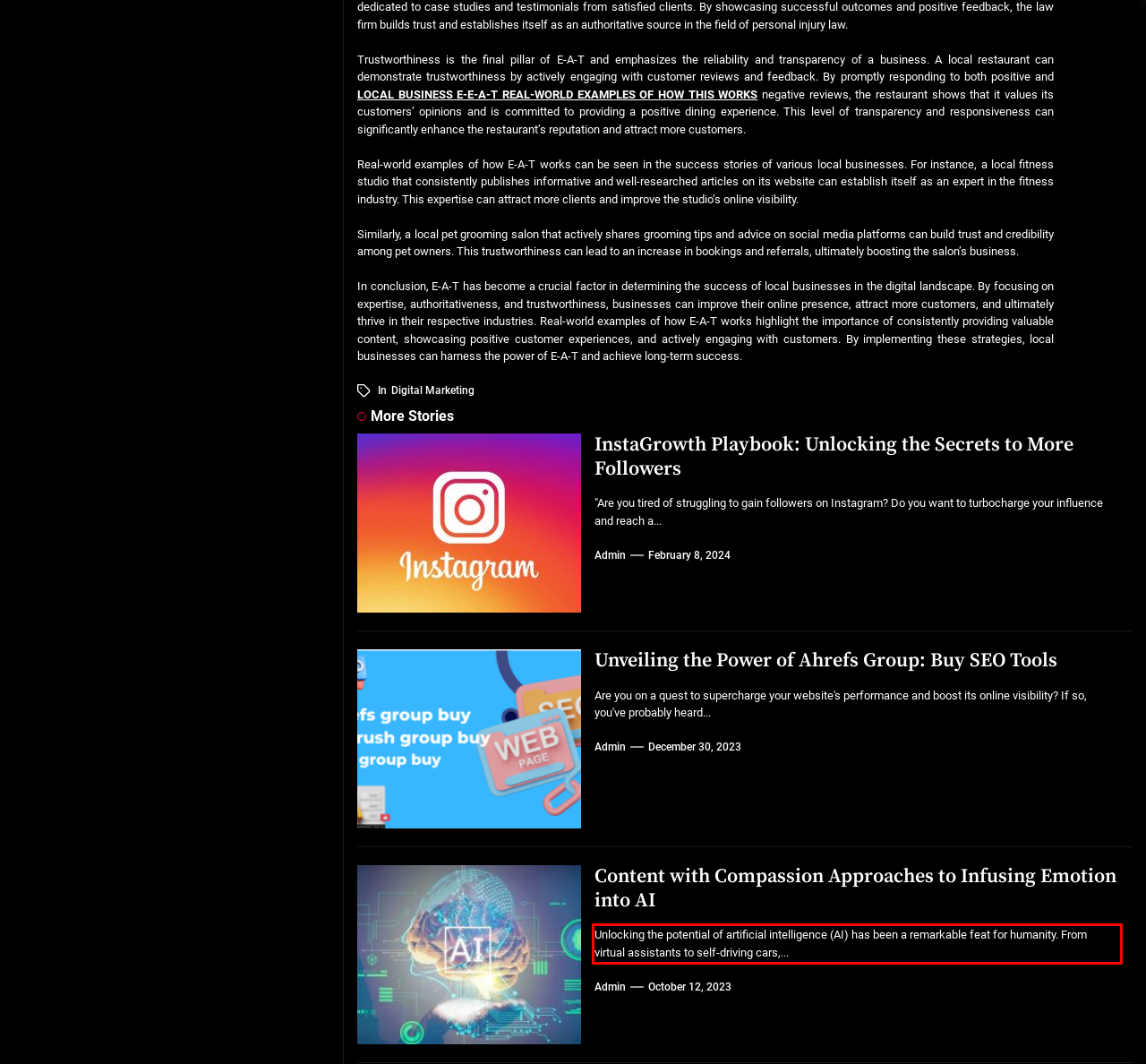Examine the screenshot of the webpage, locate the red bounding box, and perform OCR to extract the text contained within it.

Unlocking the potential of artificial intelligence (AI) has been a remarkable feat for humanity. From virtual assistants to self-driving cars,...